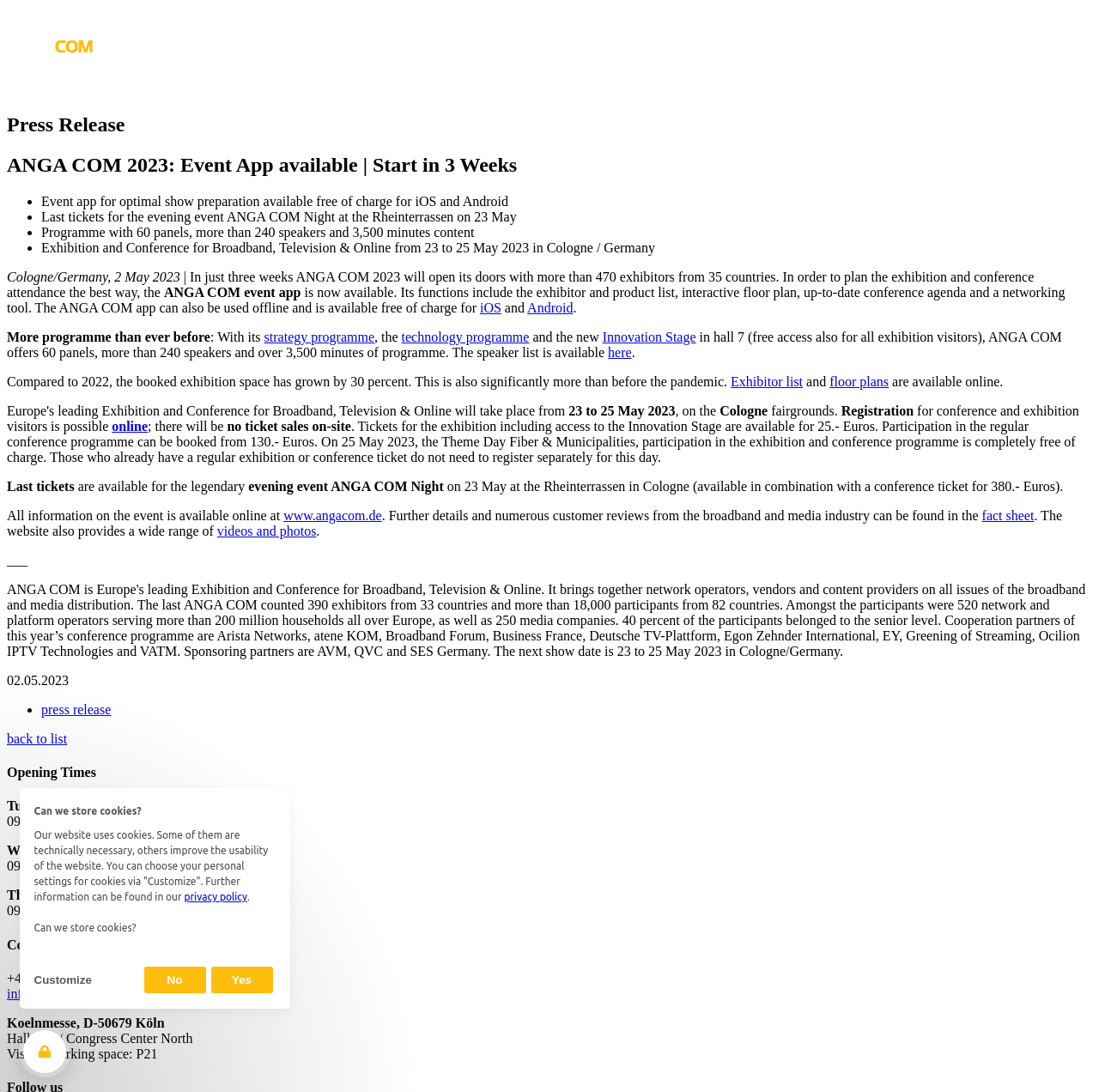What is the date of the Theme Day Fiber & Municipalities?
Refer to the image and answer the question using a single word or phrase.

25 May 2023